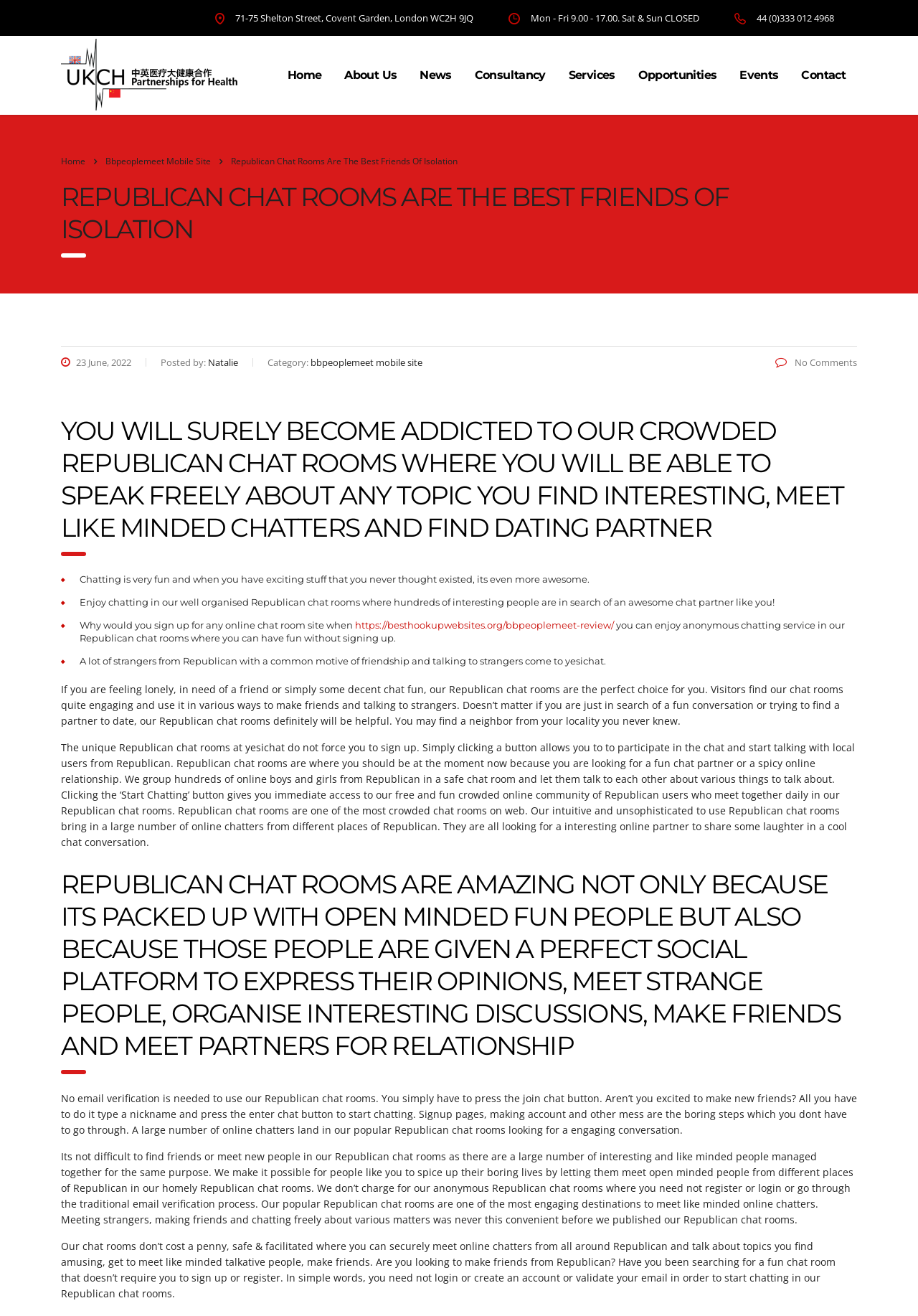Identify and provide the text of the main header on the webpage.

REPUBLICAN CHAT ROOMS ARE THE BEST FRIENDS OF ISOLATION